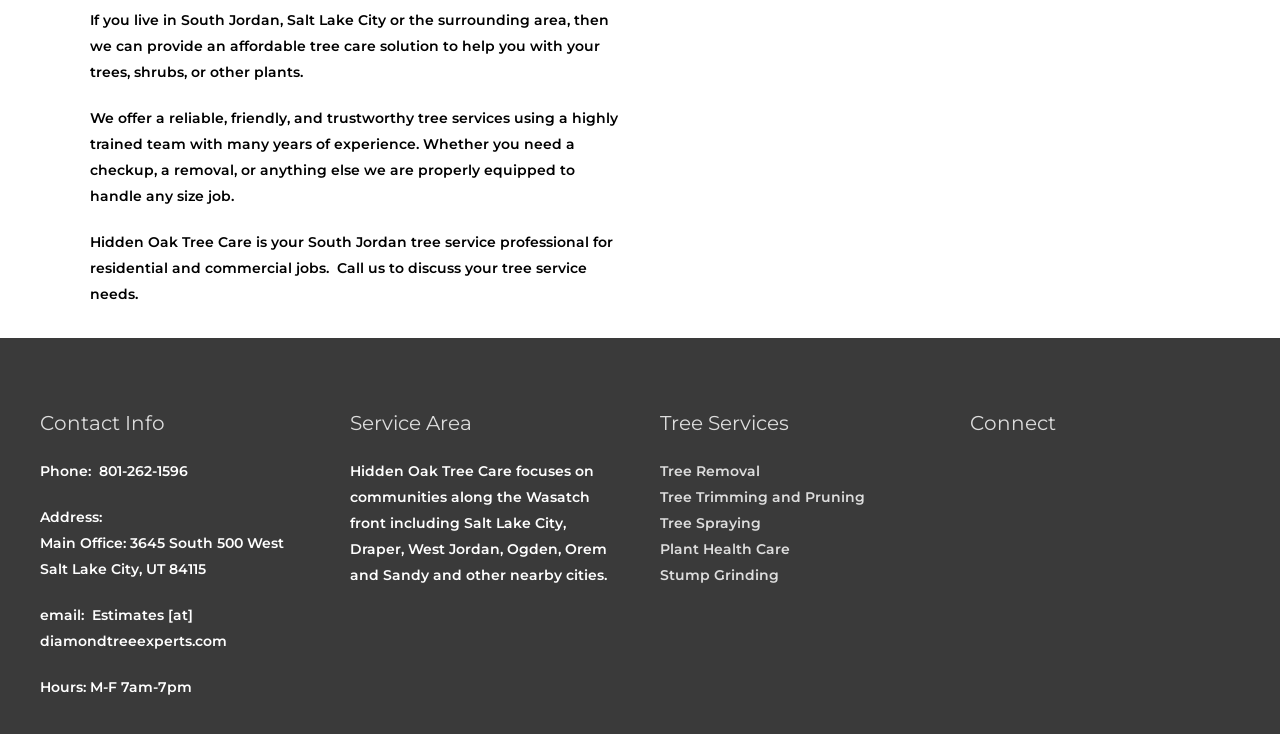Give a short answer to this question using one word or a phrase:
What cities are included in the service area of Hidden Oak Tree Care?

Salt Lake City, Draper, West Jordan, Ogden, Orem, Sandy, and others